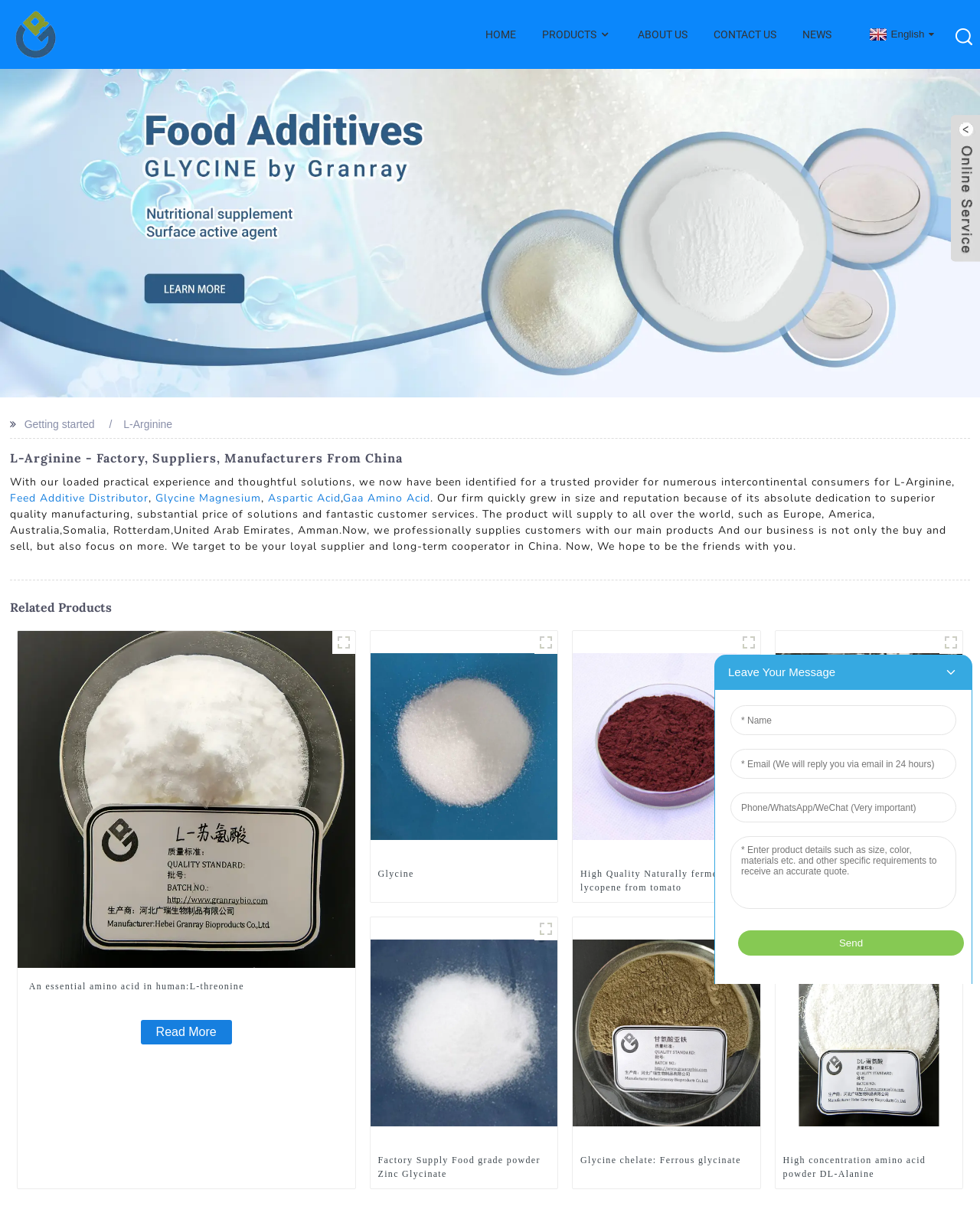Please answer the following question using a single word or phrase: 
What is the company's main product?

L-Arginine